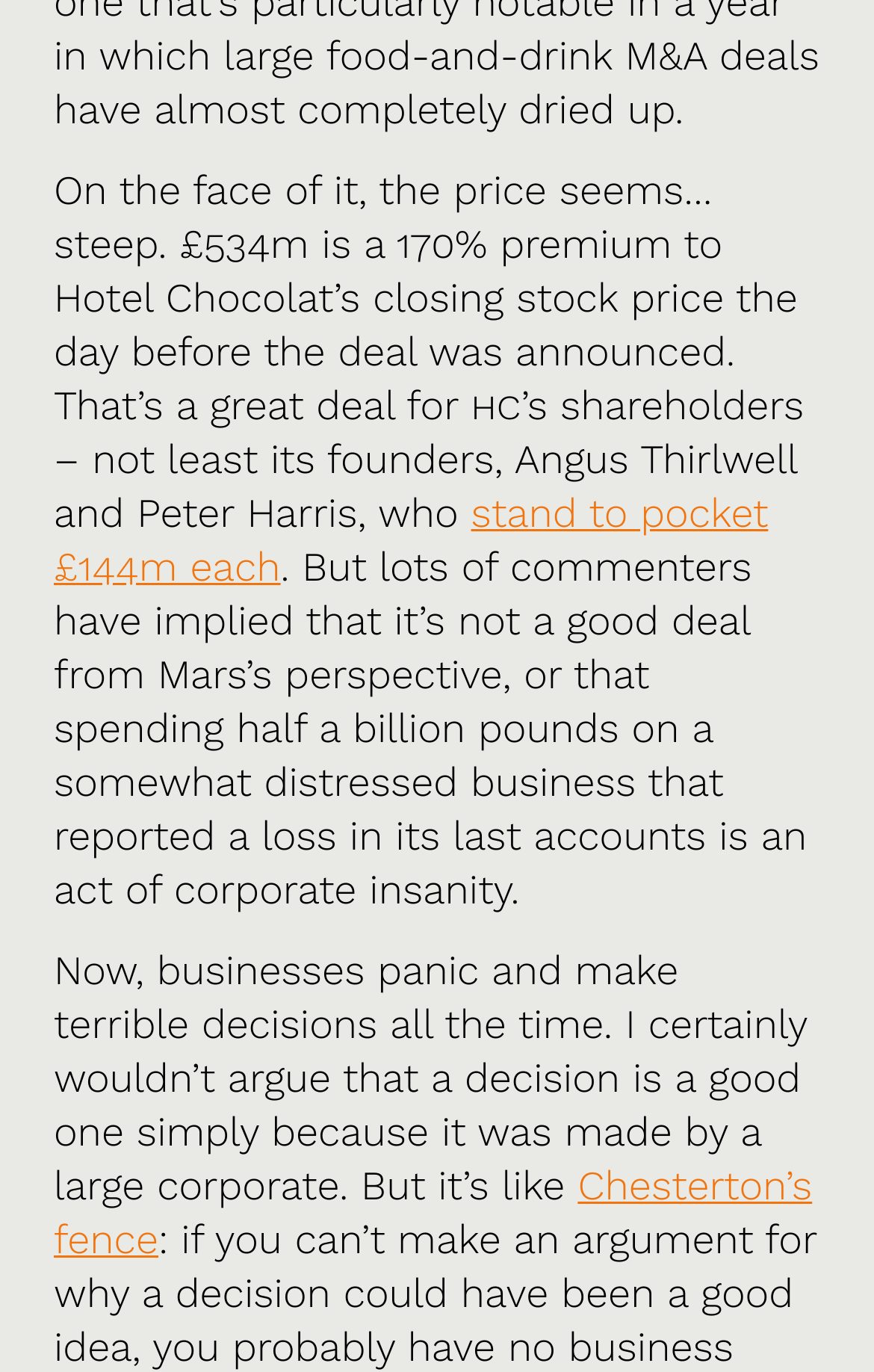Using the element description: "stand to pocket £144m each", determine the bounding box coordinates. The coordinates should be in the format [left, top, right, bottom], with values between 0 and 1.

[0.062, 0.358, 0.879, 0.431]